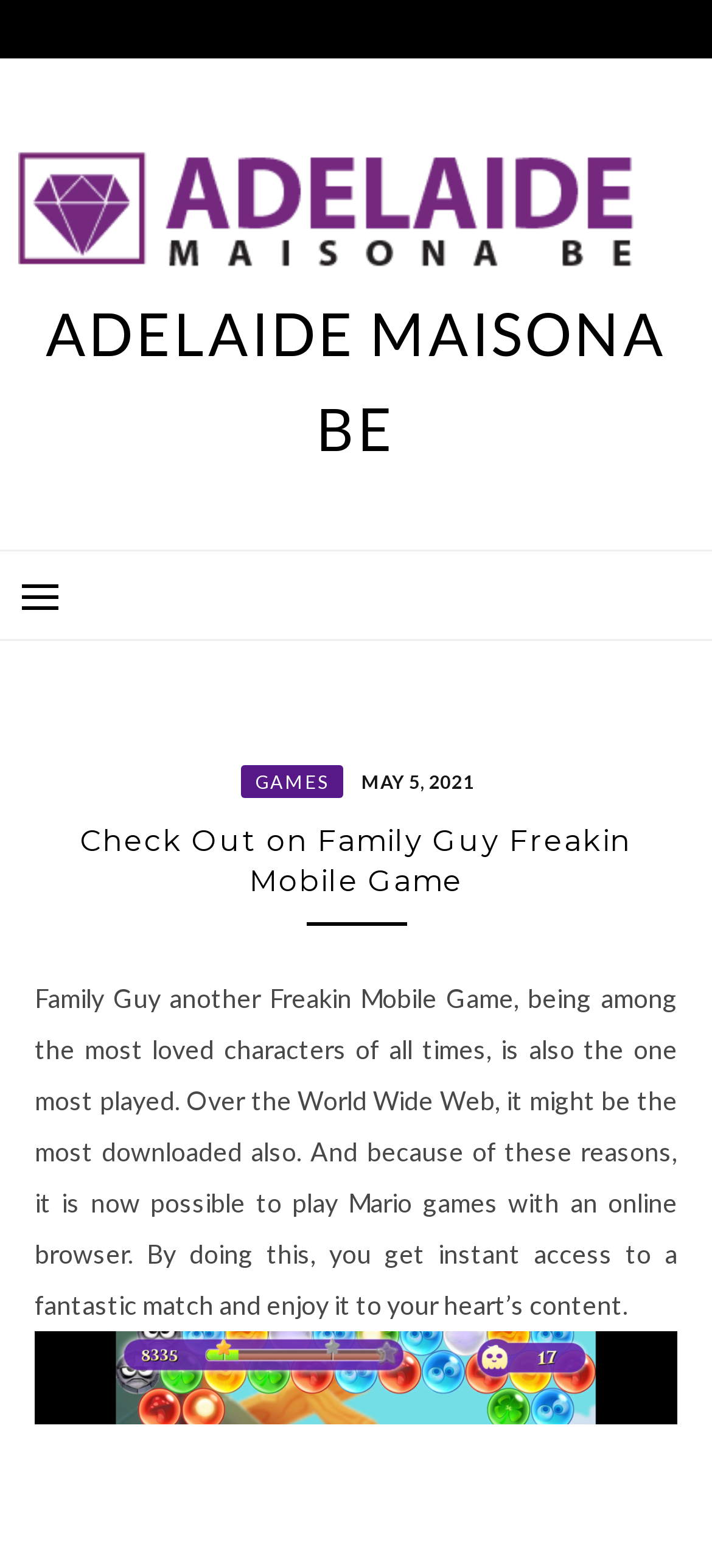What is the main title displayed on this webpage?

ADELAIDE MAISONA BE